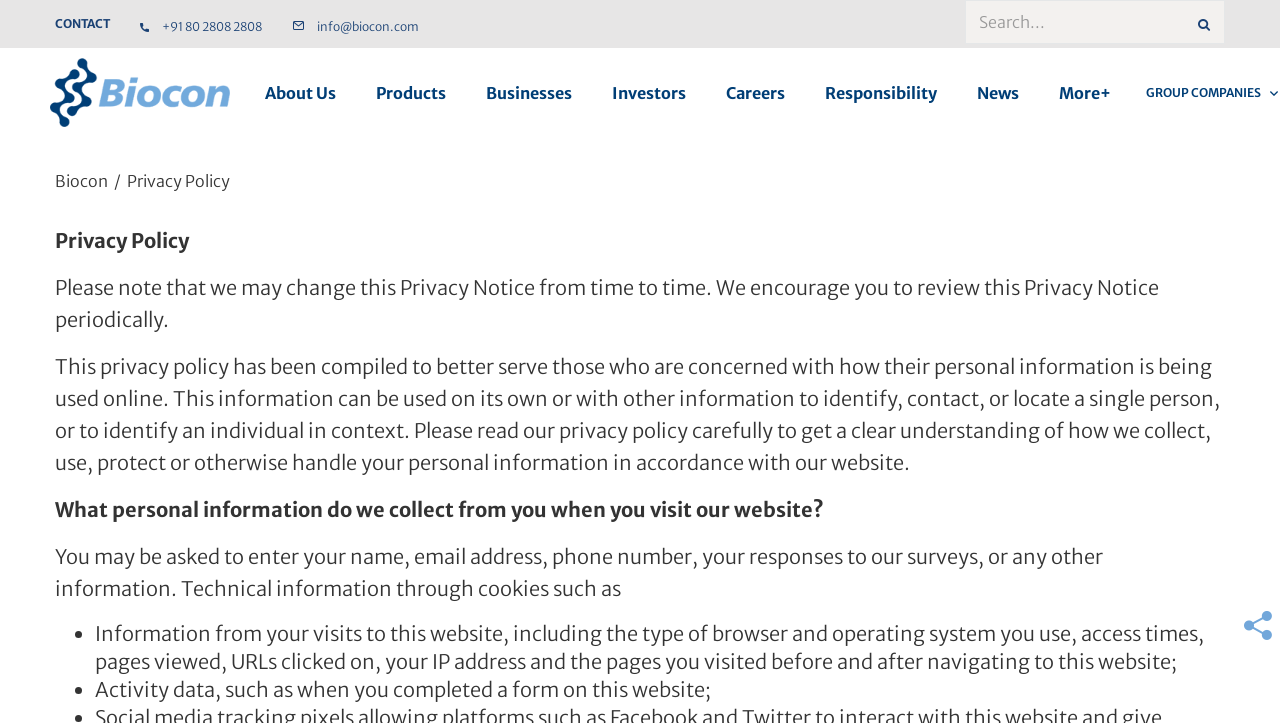Identify the bounding box coordinates of the clickable section necessary to follow the following instruction: "Search for something". The coordinates should be presented as four float numbers from 0 to 1, i.e., [left, top, right, bottom].

[0.754, 0.0, 0.957, 0.061]